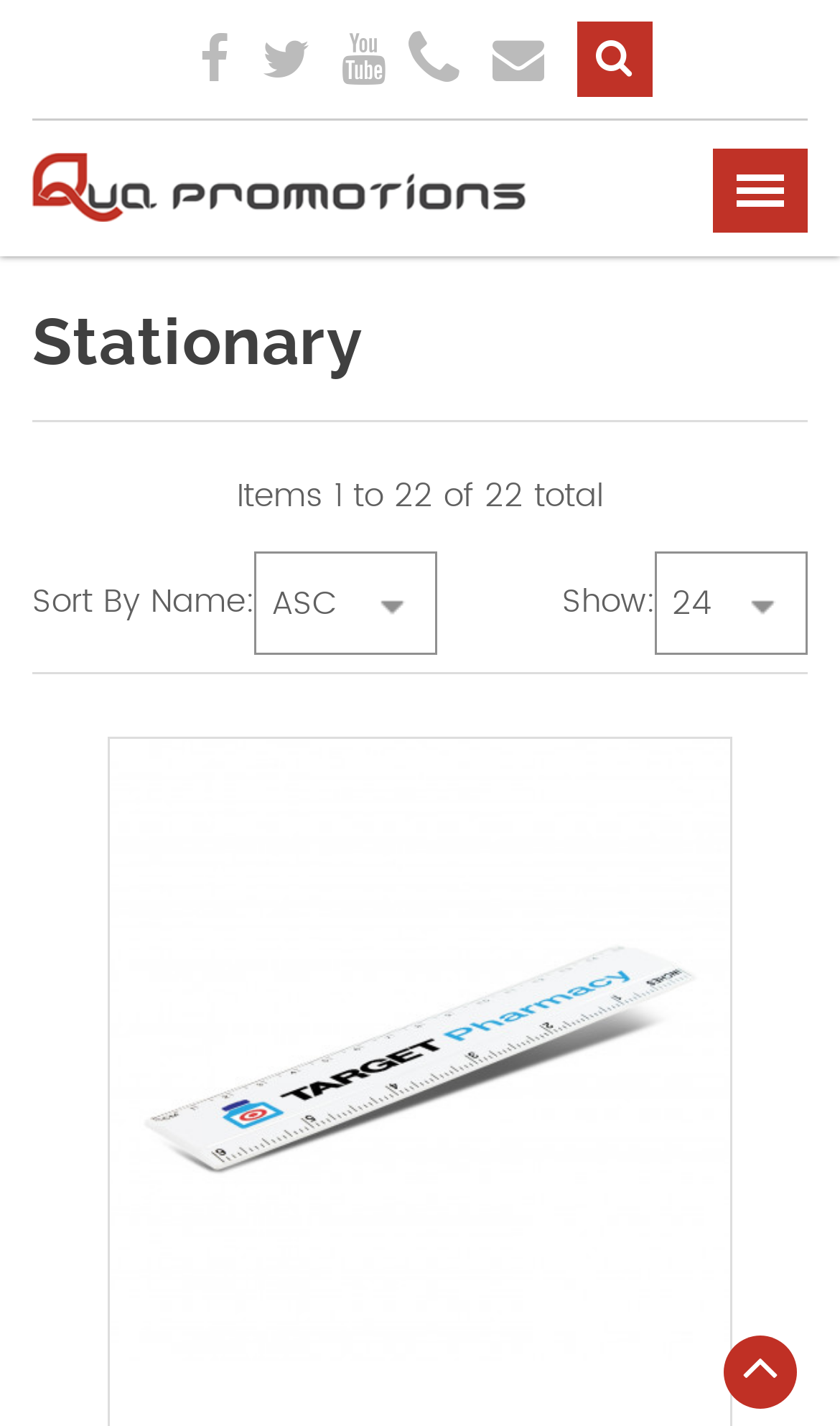Could you provide the bounding box coordinates for the portion of the screen to click to complete this instruction: "Select 24 items per page"?

[0.8, 0.405, 0.846, 0.443]